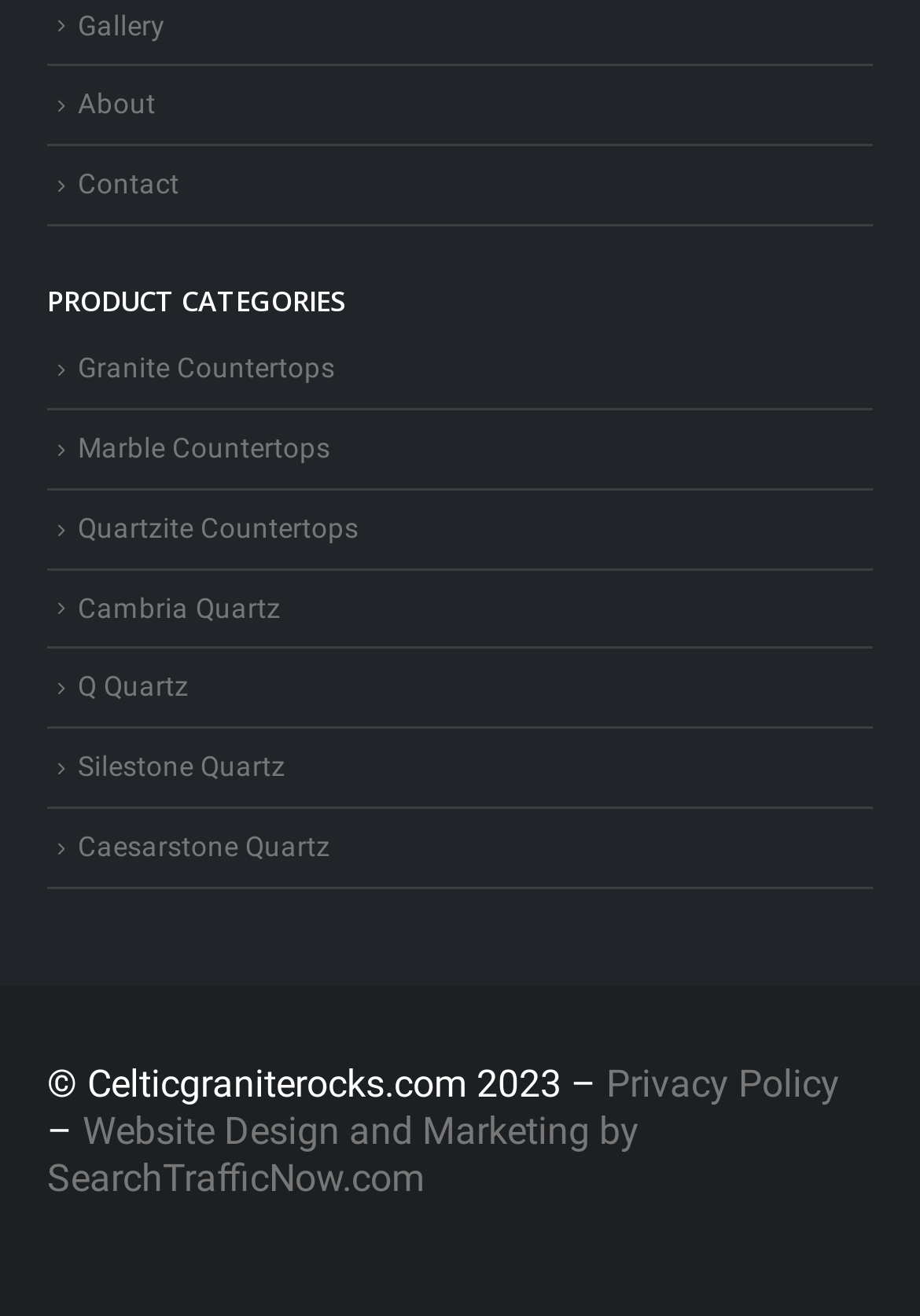Please identify the bounding box coordinates of the clickable area that will allow you to execute the instruction: "contact us".

[0.085, 0.128, 0.195, 0.153]